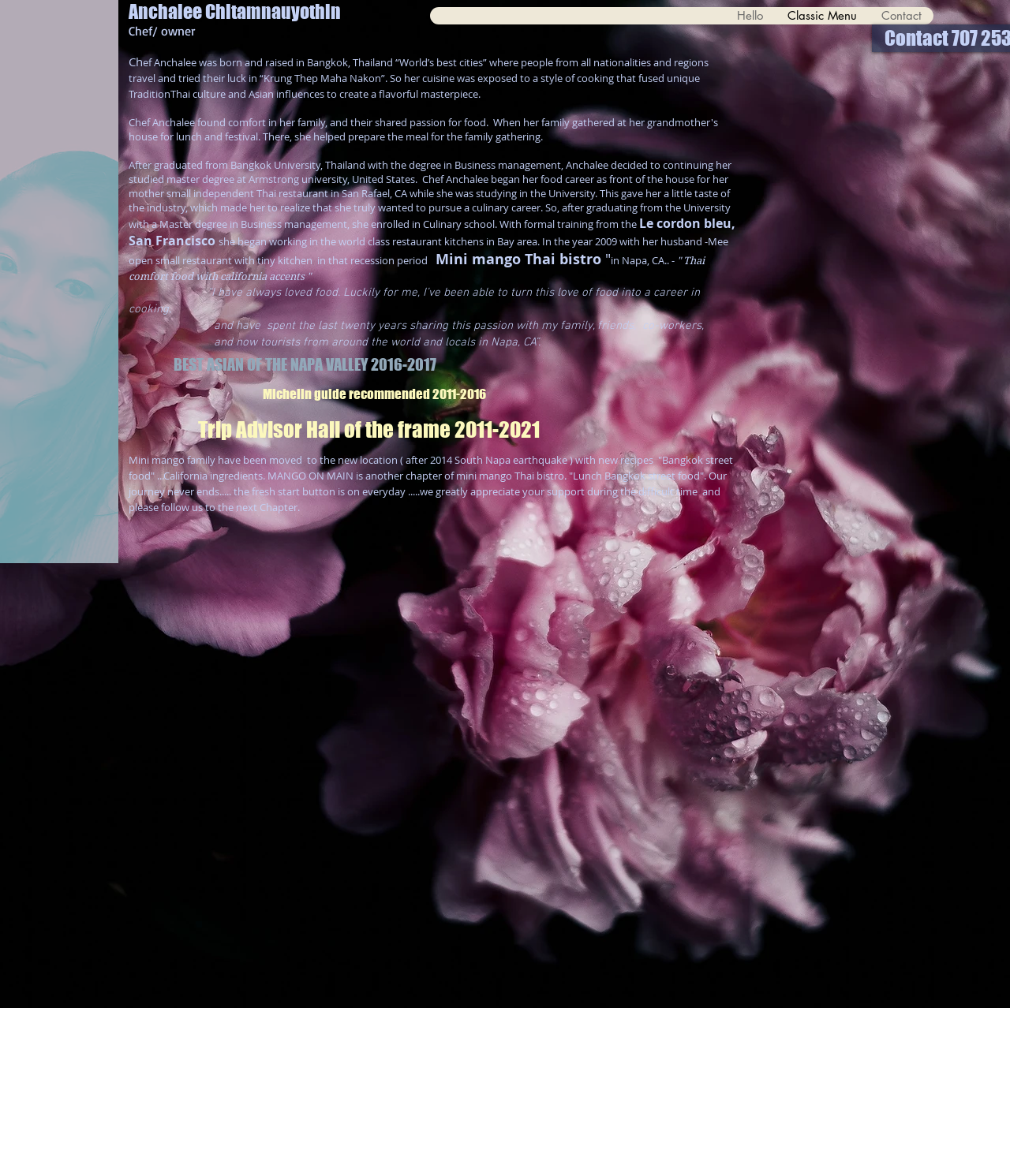Generate a thorough caption that explains the contents of the webpage.

This webpage is about Mango on Main by Mini Mango Thai Bistro, a Thai restaurant in downtown Napa. At the top, there is a navigation section with three links: "Hello", "Classic Menu", and "Contact". Below this, there is a main section that takes up most of the page.

In the main section, there is a heading with the name "Anchalee Chitamnauyothin" and her title "Chef/owner". Below this, there is a brief biography of Anchalee, describing her background, education, and culinary career. The text is divided into several paragraphs, with some headings and subheadings.

To the right of the biography, there is a section with three headings that highlight the restaurant's achievements: "BEST ASIAN OF THE NAPA VALLEY 2016-2017", "Michelin guide recommended 2011-2016", and "Trip Advisor Hall of the frame 2011-2021".

Further down, there is another section that describes the restaurant's history, including its move to a new location after the 2014 South Napa earthquake and the introduction of new recipes inspired by Bangkok street food. The text concludes with a message of appreciation for customer support and an invitation to follow the restaurant's next chapter.

Overall, the webpage provides an introduction to the restaurant, its chef, and its history, as well as highlighting its achievements and culinary philosophy.